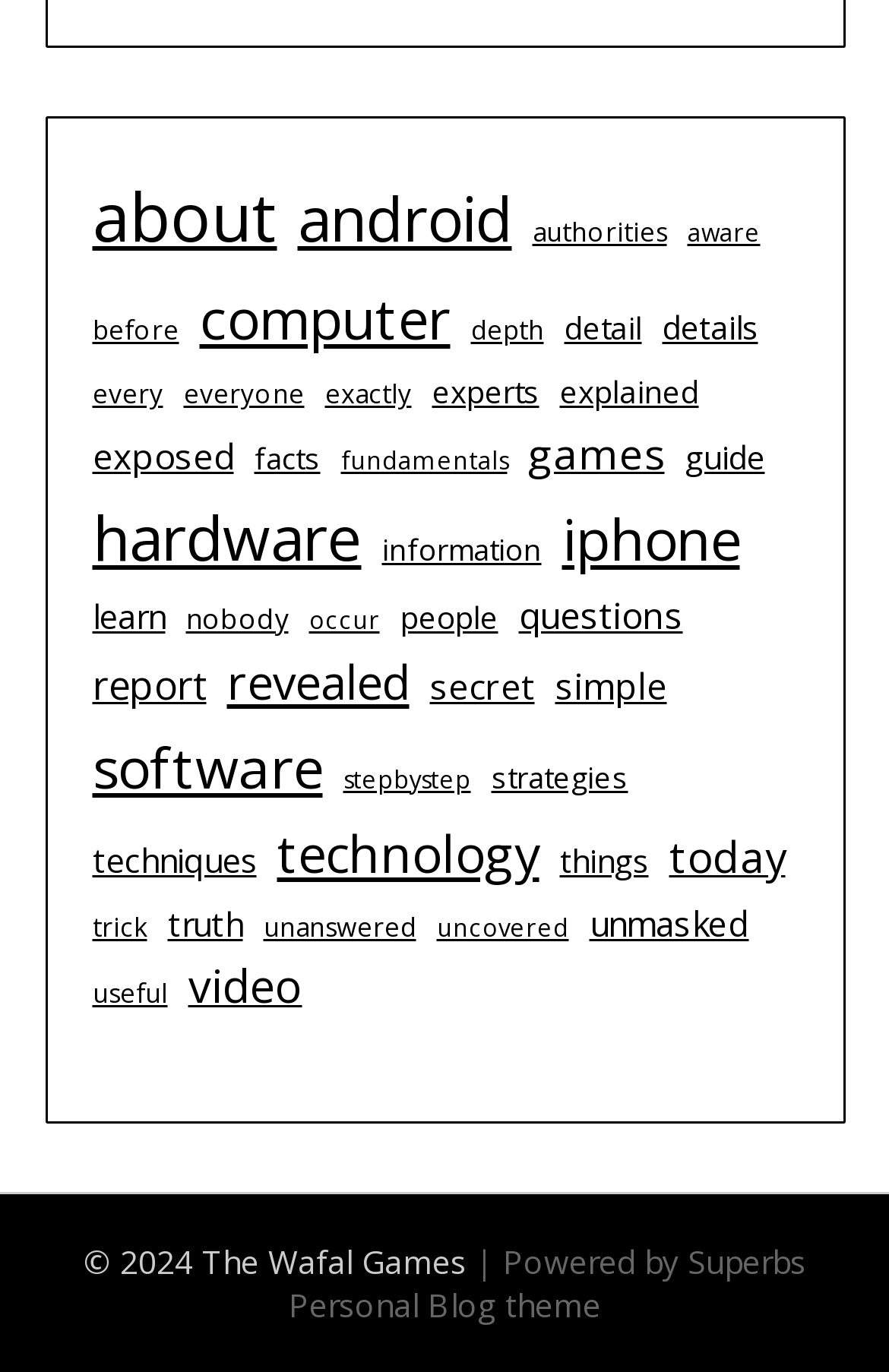Provide the bounding box coordinates of the area you need to click to execute the following instruction: "view games".

[0.594, 0.306, 0.747, 0.356]